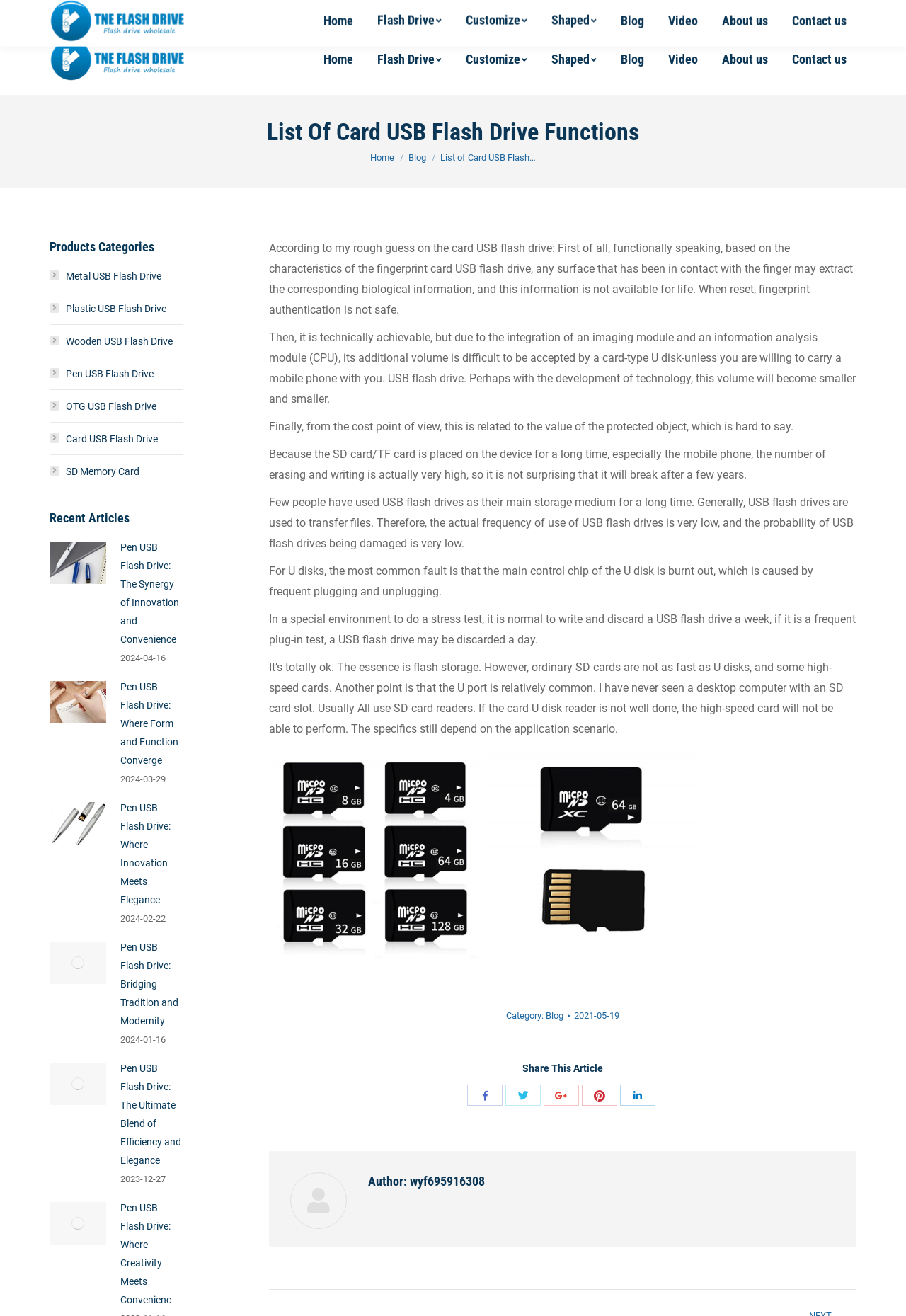Please determine the primary heading and provide its text.

List Of Card USB Flash Drive Functions